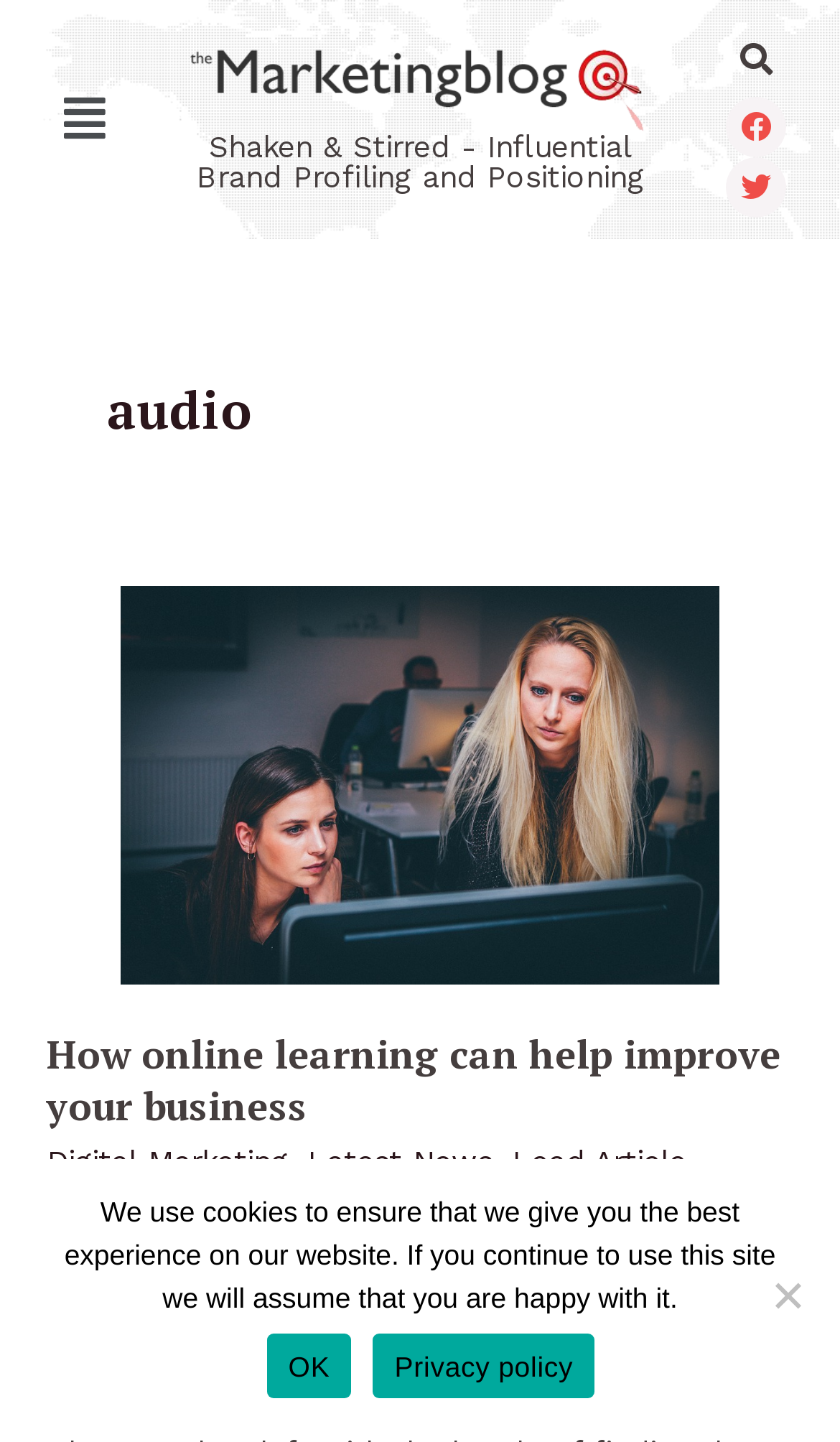From the element description Lead Article, predict the bounding box coordinates of the UI element. The coordinates must be specified in the format (top-left x, top-left y, bottom-right x, bottom-right y) and should be within the 0 to 1 range.

[0.609, 0.793, 0.817, 0.817]